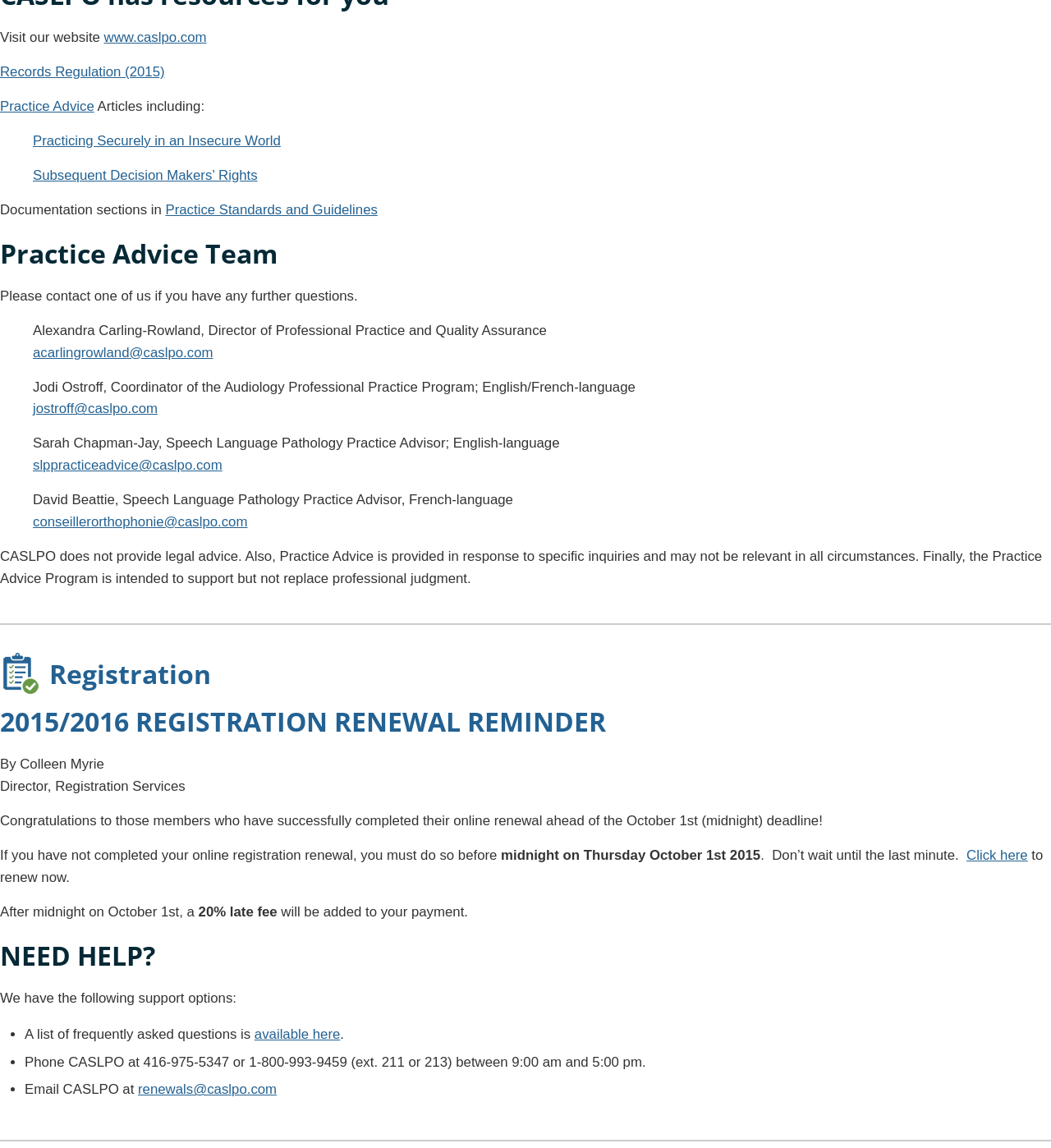Find the bounding box coordinates of the element I should click to carry out the following instruction: "Renew registration now".

[0.92, 0.738, 0.978, 0.752]